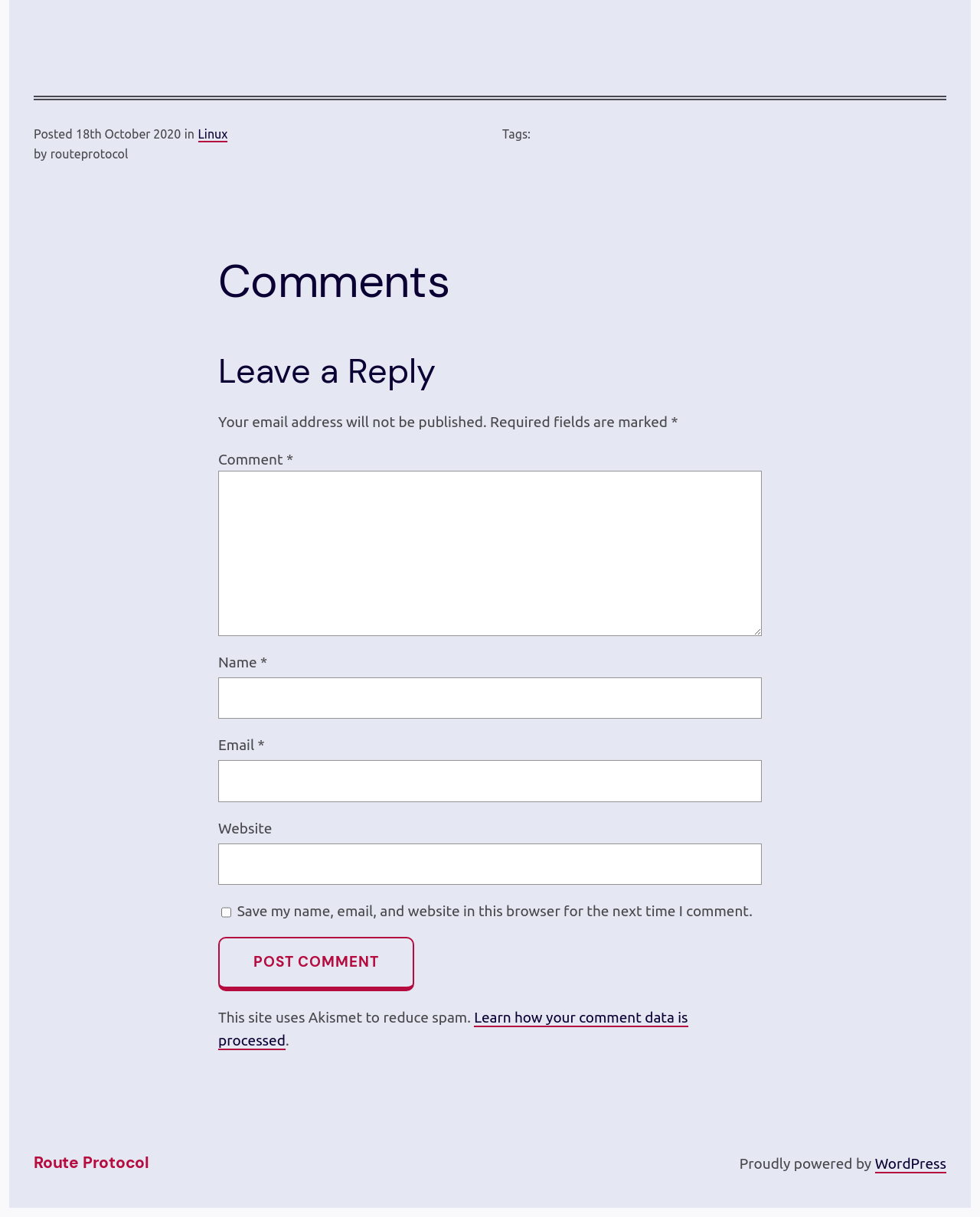Please predict the bounding box coordinates of the element's region where a click is necessary to complete the following instruction: "Visit the Route Protocol homepage". The coordinates should be represented by four float numbers between 0 and 1, i.e., [left, top, right, bottom].

[0.034, 0.947, 0.152, 0.965]